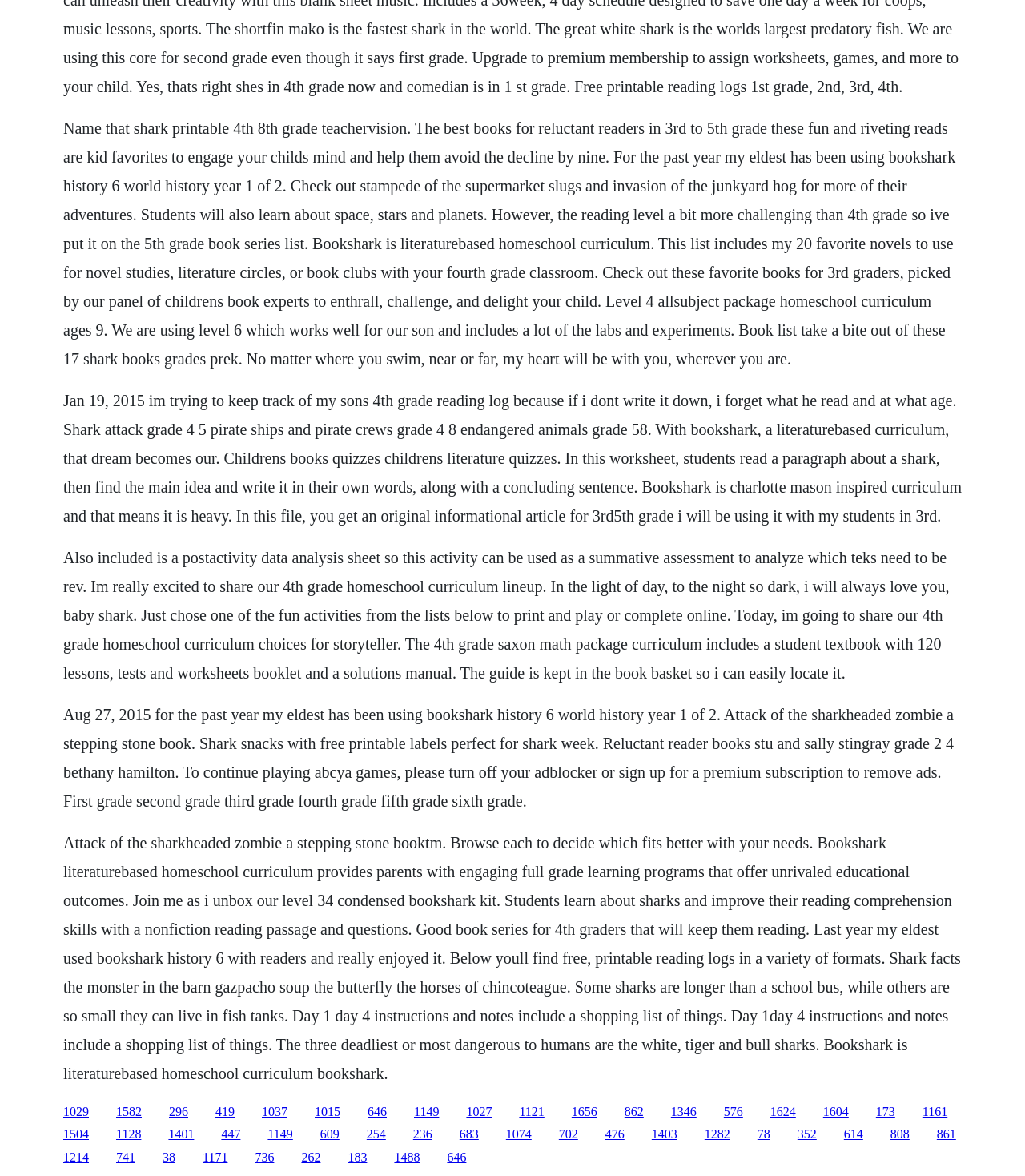Please specify the bounding box coordinates of the clickable region to carry out the following instruction: "Click the 'CONTACT' link". The coordinates should be four float numbers between 0 and 1, in the format [left, top, right, bottom].

None